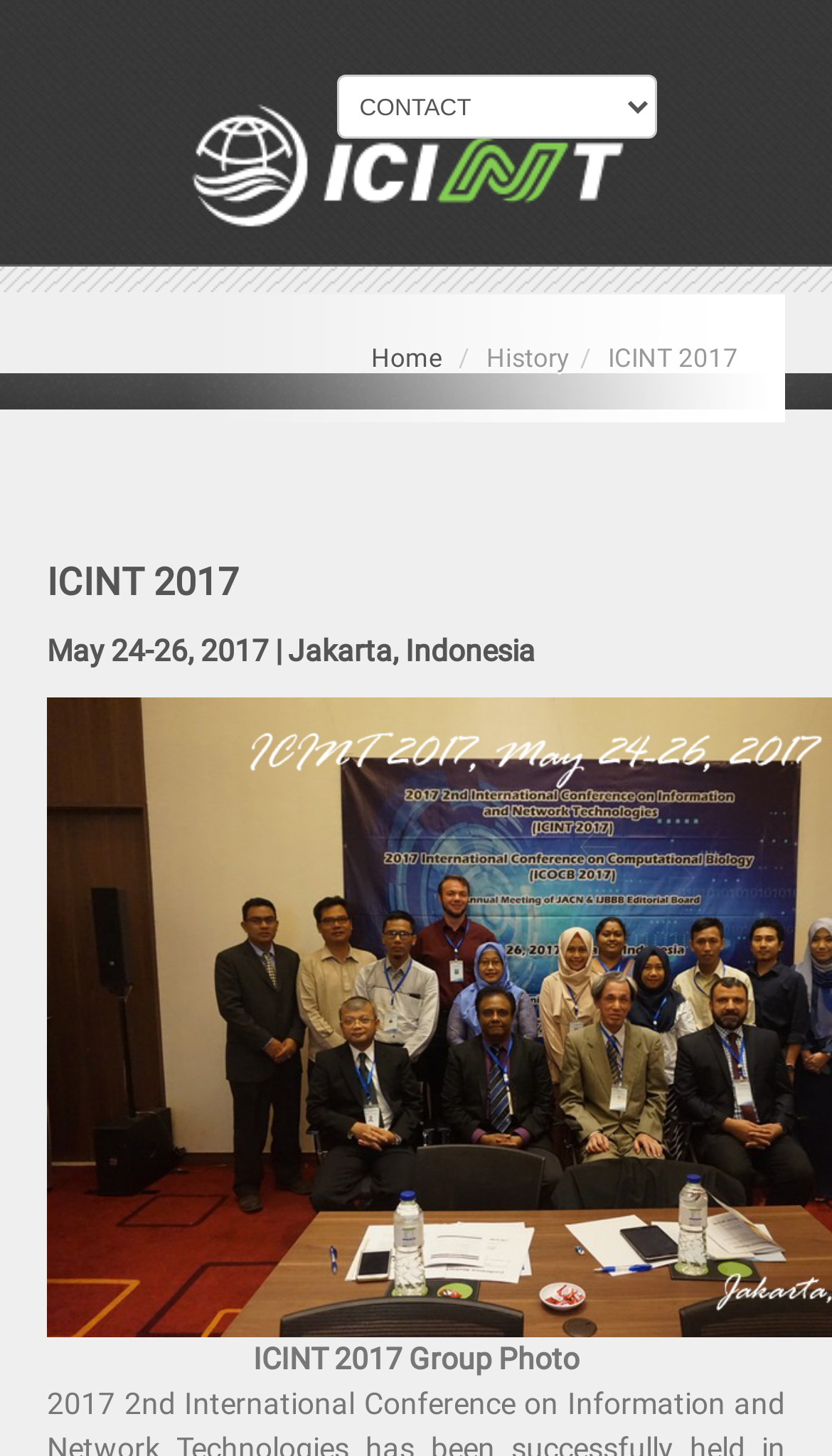Please determine the bounding box coordinates for the element with the description: "Home".

[0.446, 0.236, 0.531, 0.256]